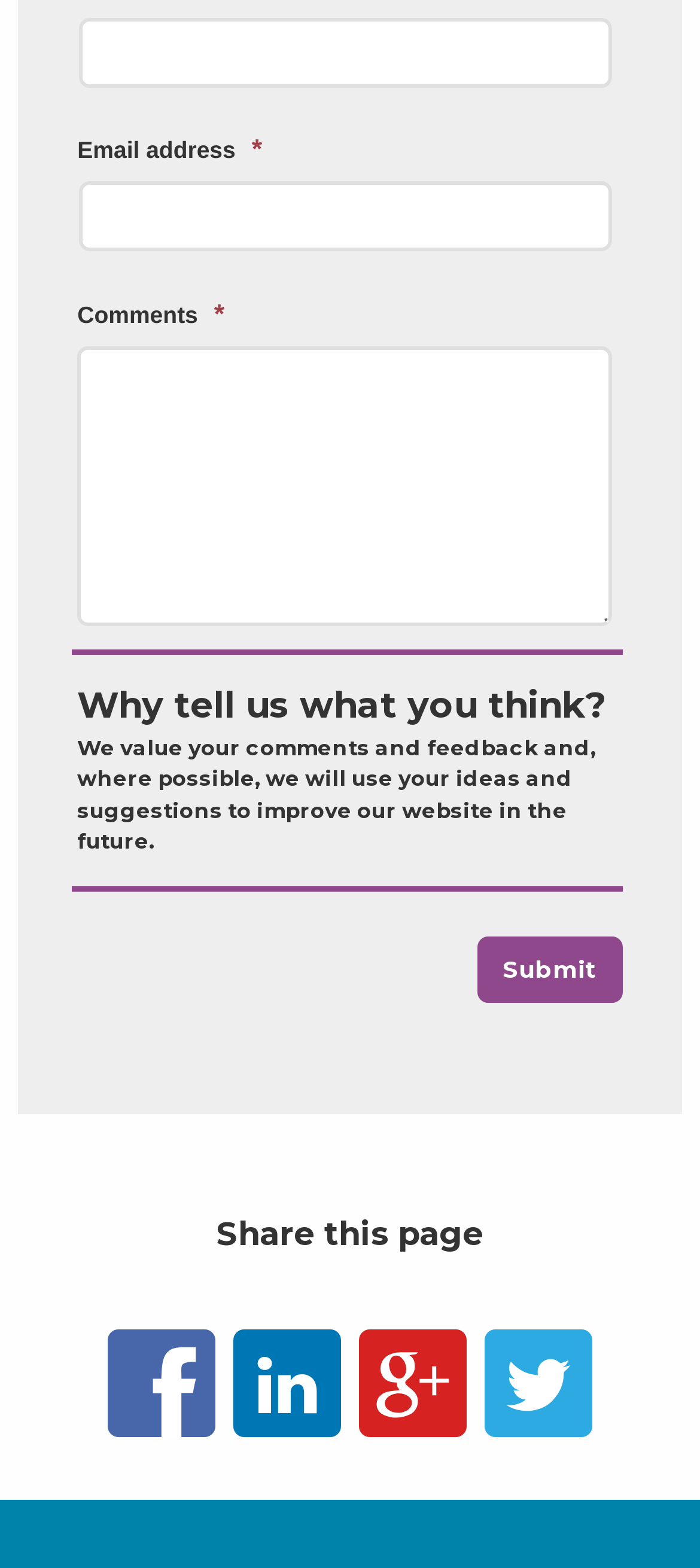What is the required information to submit the form?
Based on the image, give a concise answer in the form of a single word or short phrase.

Name and Email address